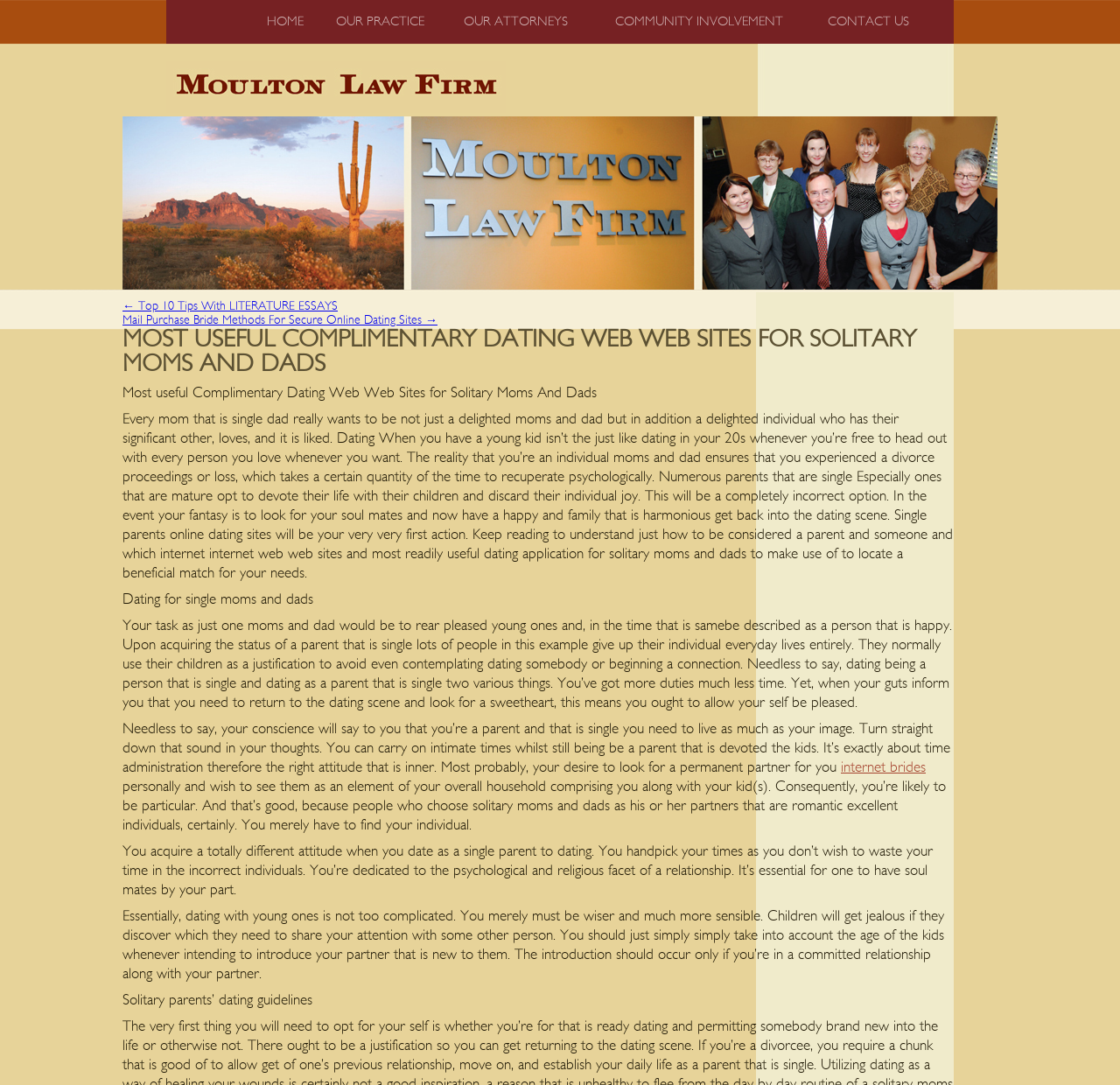Determine the bounding box coordinates of the UI element that matches the following description: "Community Involvement". The coordinates should be four float numbers between 0 and 1 in the format [left, top, right, bottom].

[0.533, 0.0, 0.716, 0.04]